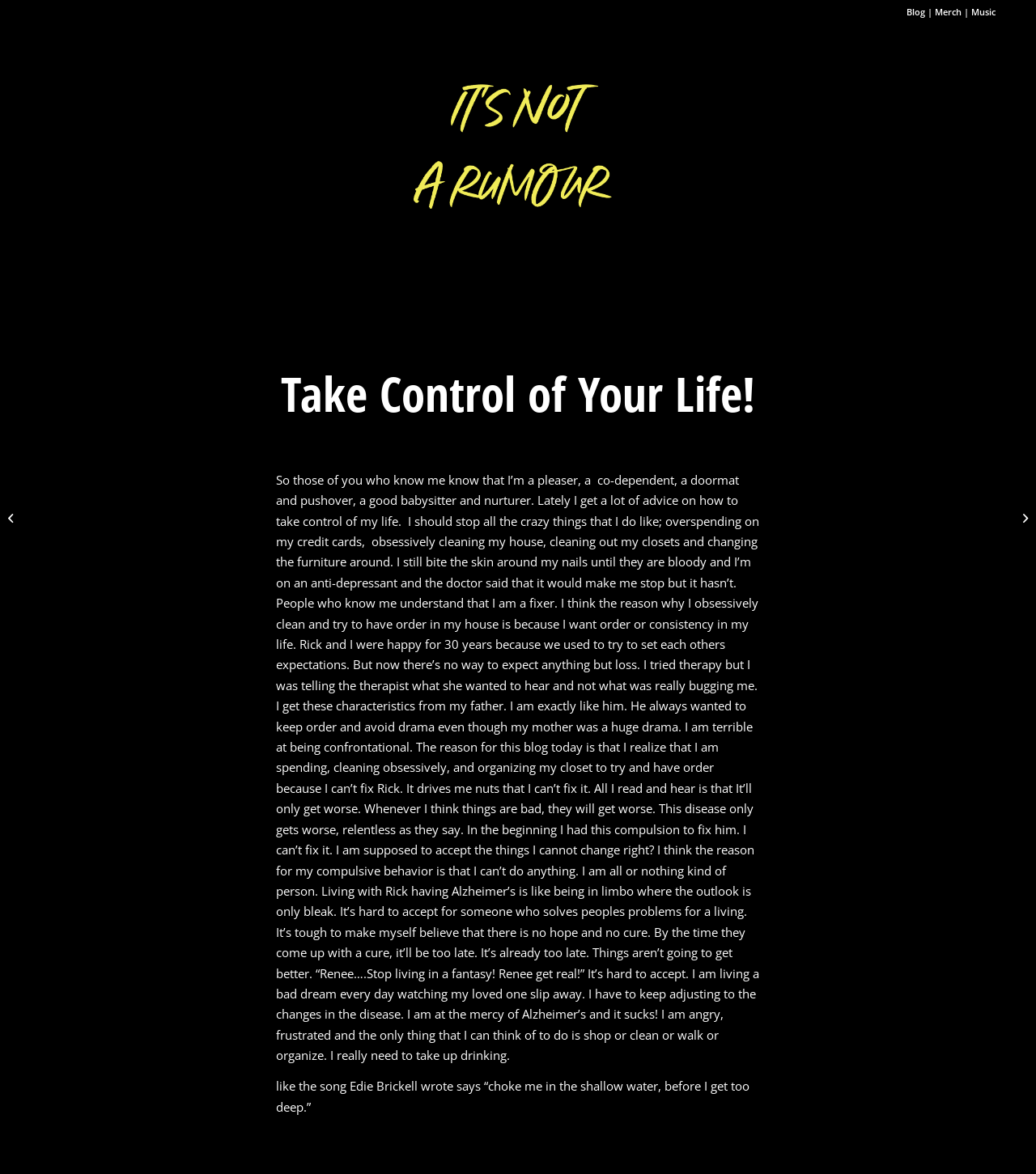Respond with a single word or phrase:
What is the author's personality type?

All or nothing kind of person